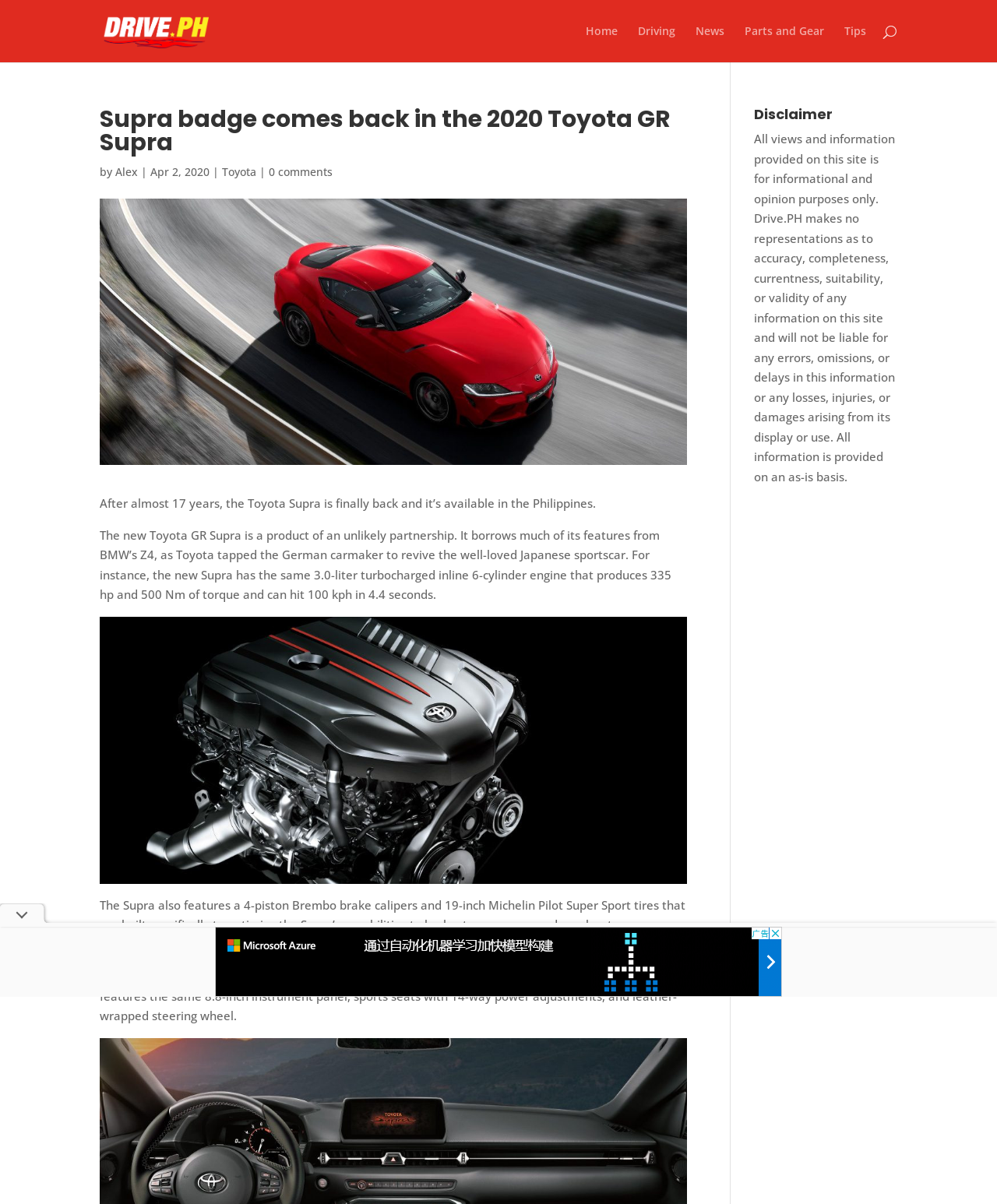Locate and generate the text content of the webpage's heading.

Supra badge comes back in the 2020 Toyota GR Supra